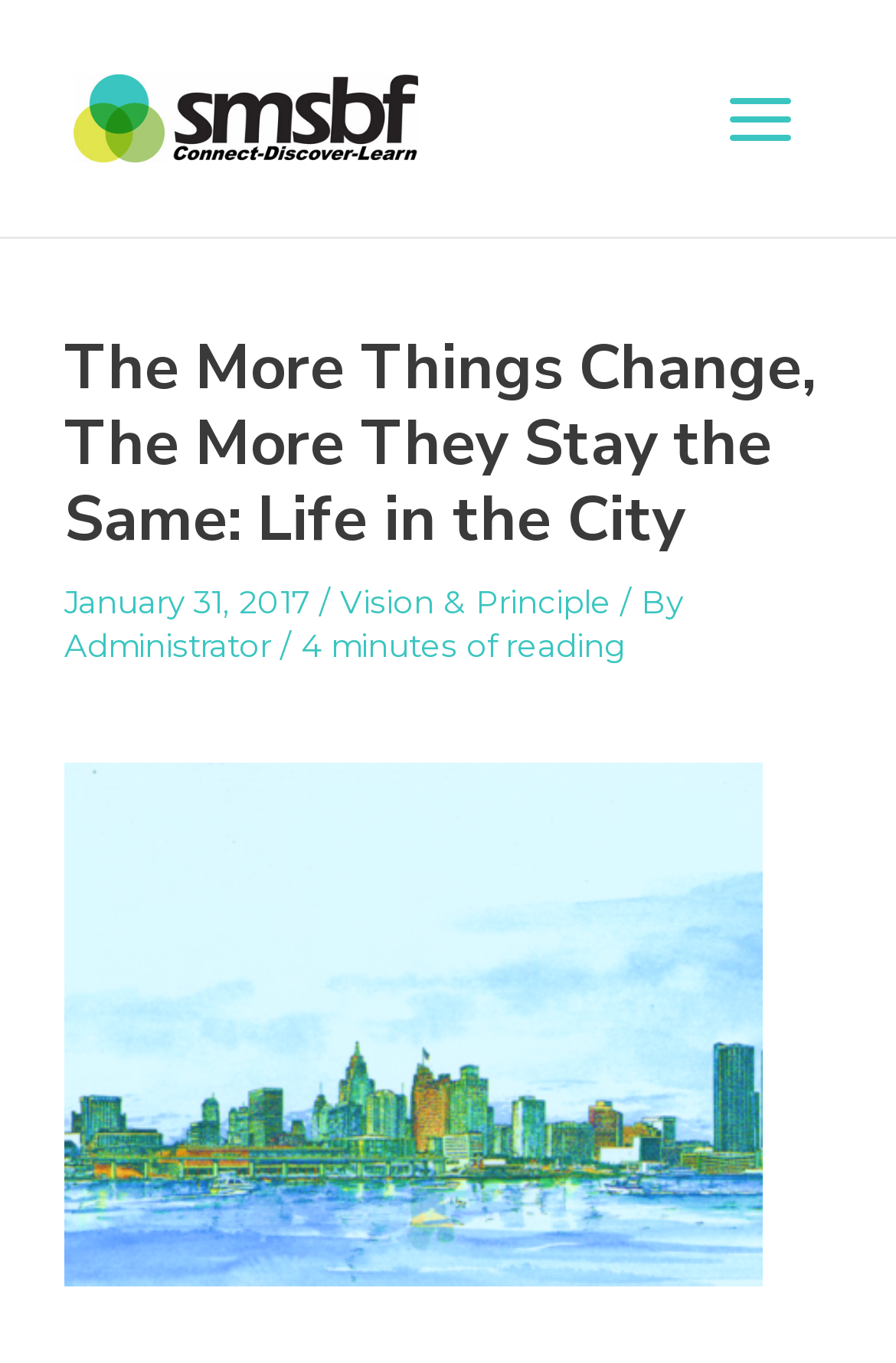What is the name of the website?
Based on the image, give a one-word or short phrase answer.

SMSBF